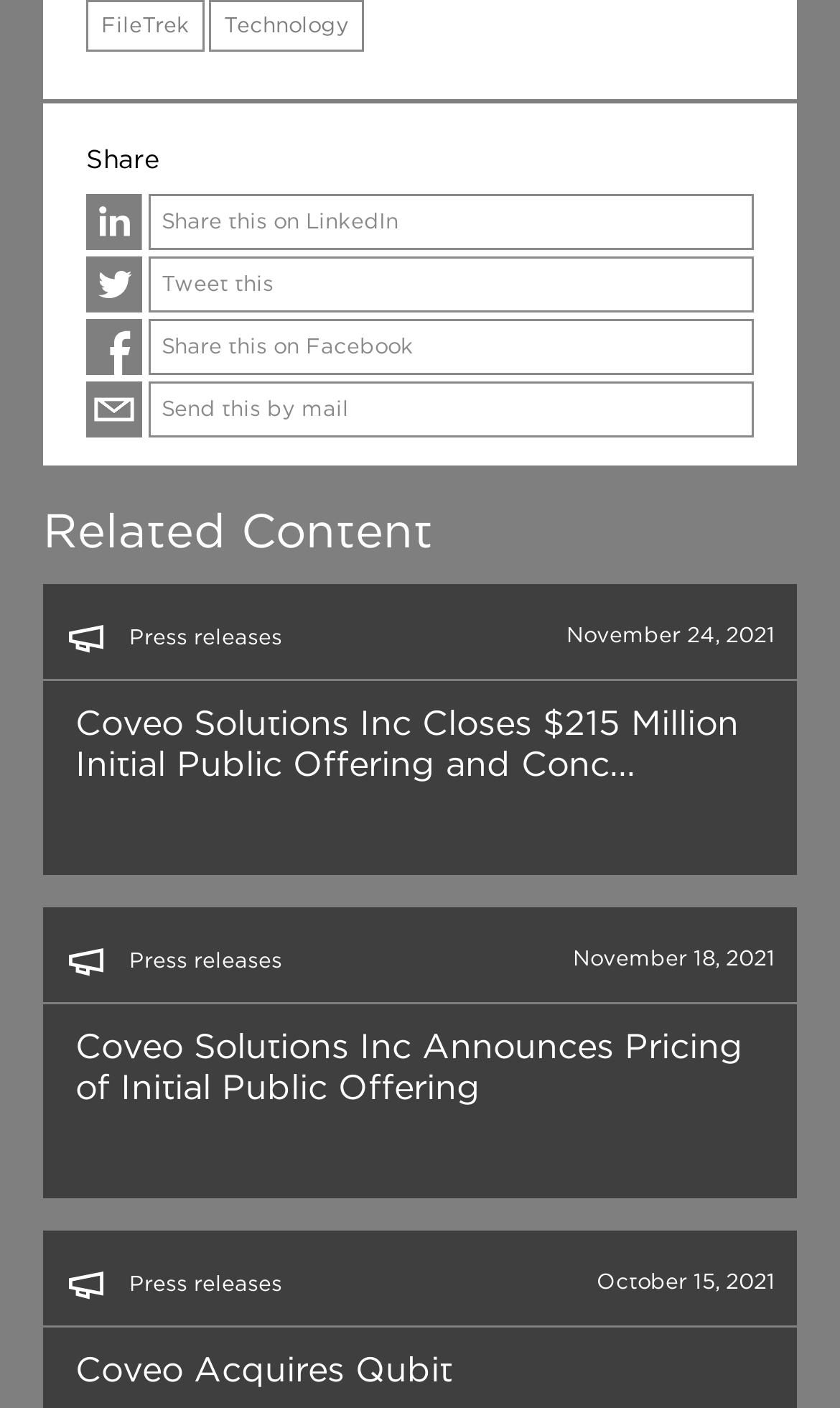What is the date of the second press release?
Look at the image and respond to the question as thoroughly as possible.

I found the answer by looking at the second article section, which has a static text 'November 18, 2021' below the heading 'Coveo Solutions Inc Announces Pricing of Initial Public Offering'.